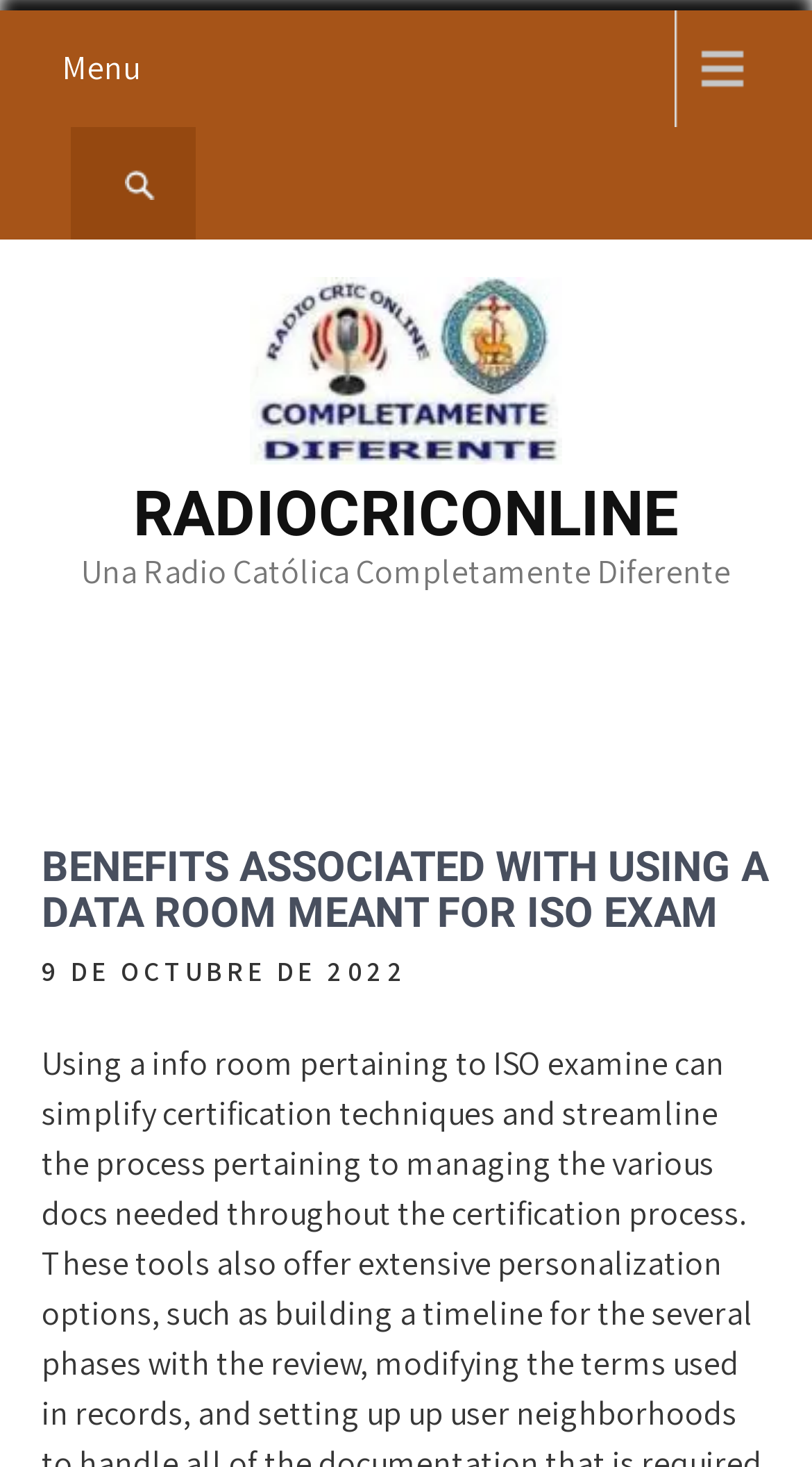Please provide a one-word or phrase answer to the question: 
What is the date of the article?

9 DE OCTUBRE DE 2022